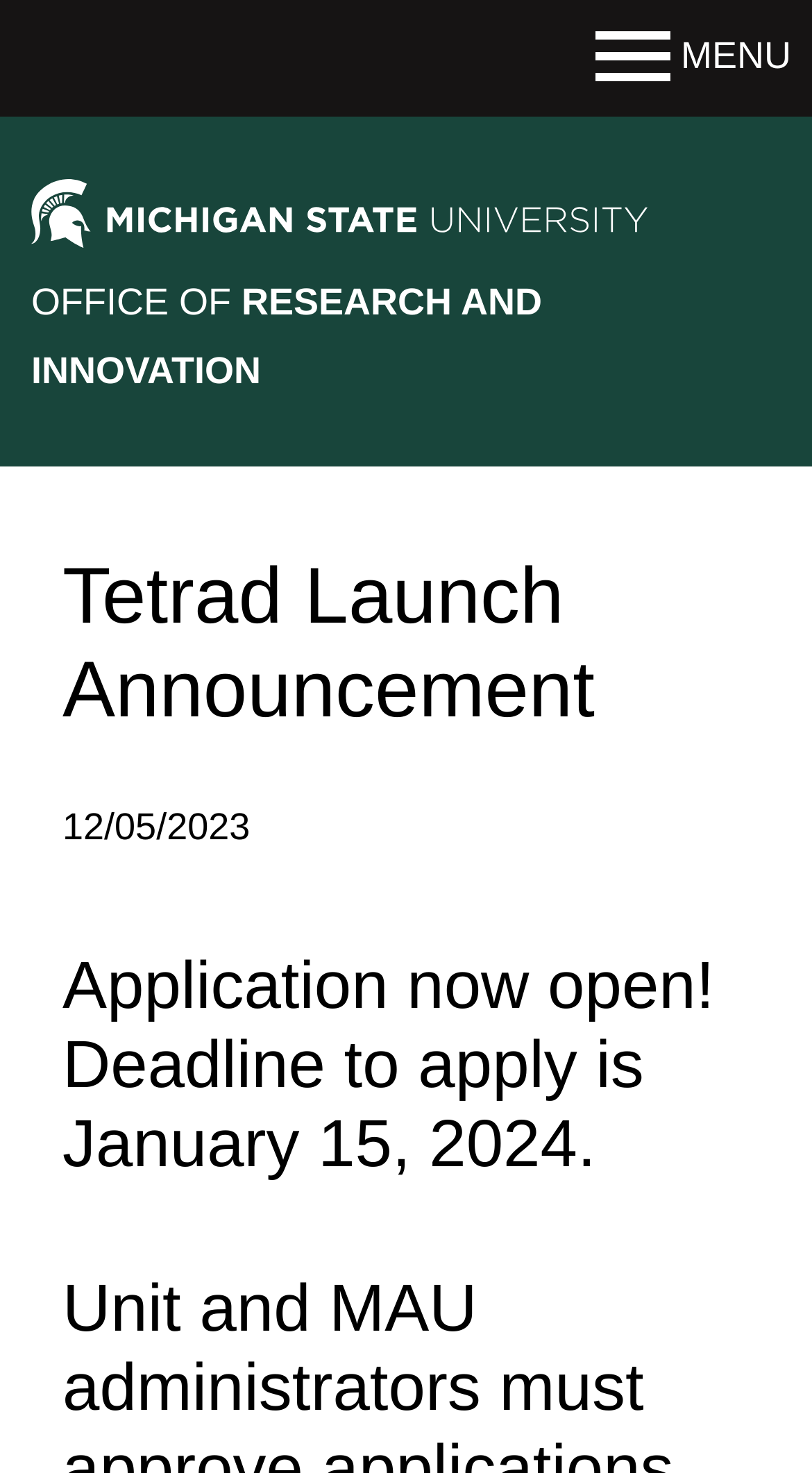What is the name of the office?
Based on the image, answer the question with as much detail as possible.

I found the answer by looking at the link element with the text 'OFFICE OF RESEARCH AND INNOVATION' which is located in the banner section of the webpage.